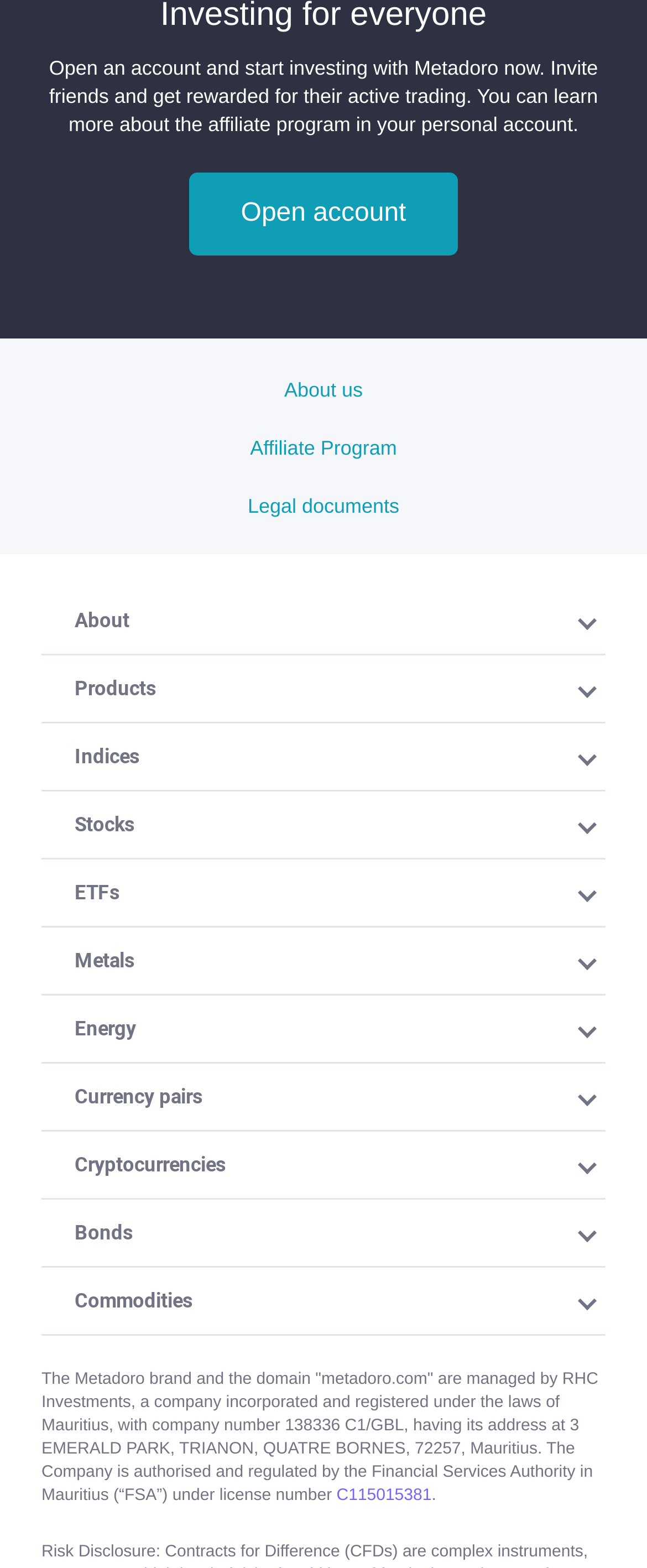What is the license number of the Financial Services Authority in Mauritius?
Answer the question with a single word or phrase, referring to the image.

C115015381